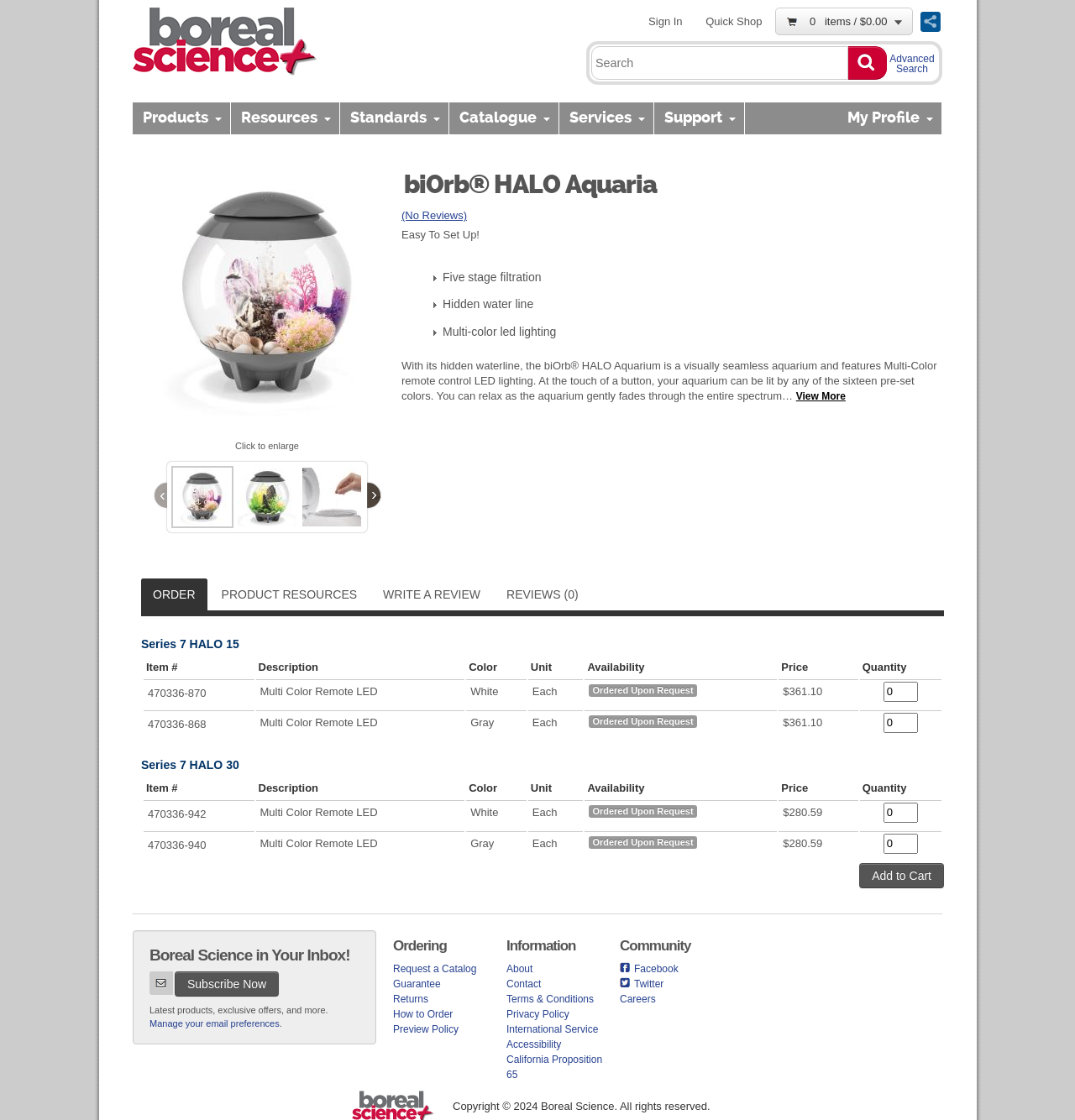Find the bounding box coordinates for the UI element that matches this description: "Subscribe Now".

[0.162, 0.867, 0.259, 0.89]